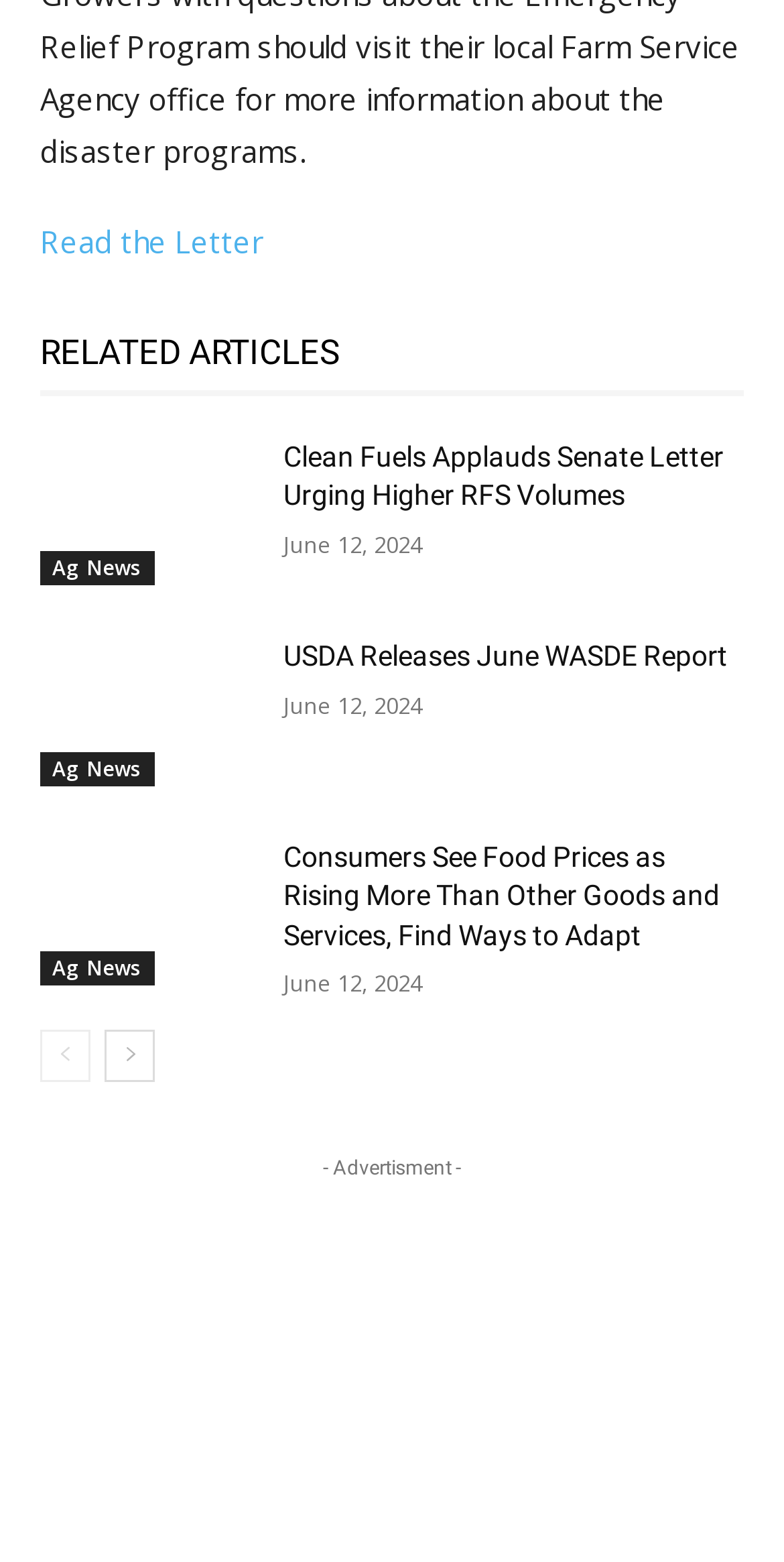Using the details in the image, give a detailed response to the question below:
How many pages of news articles are there?

I looked at the link elements on the page and found that there are 'prev-page' and 'next-page' links, which indicate that there are more than one page of news articles.